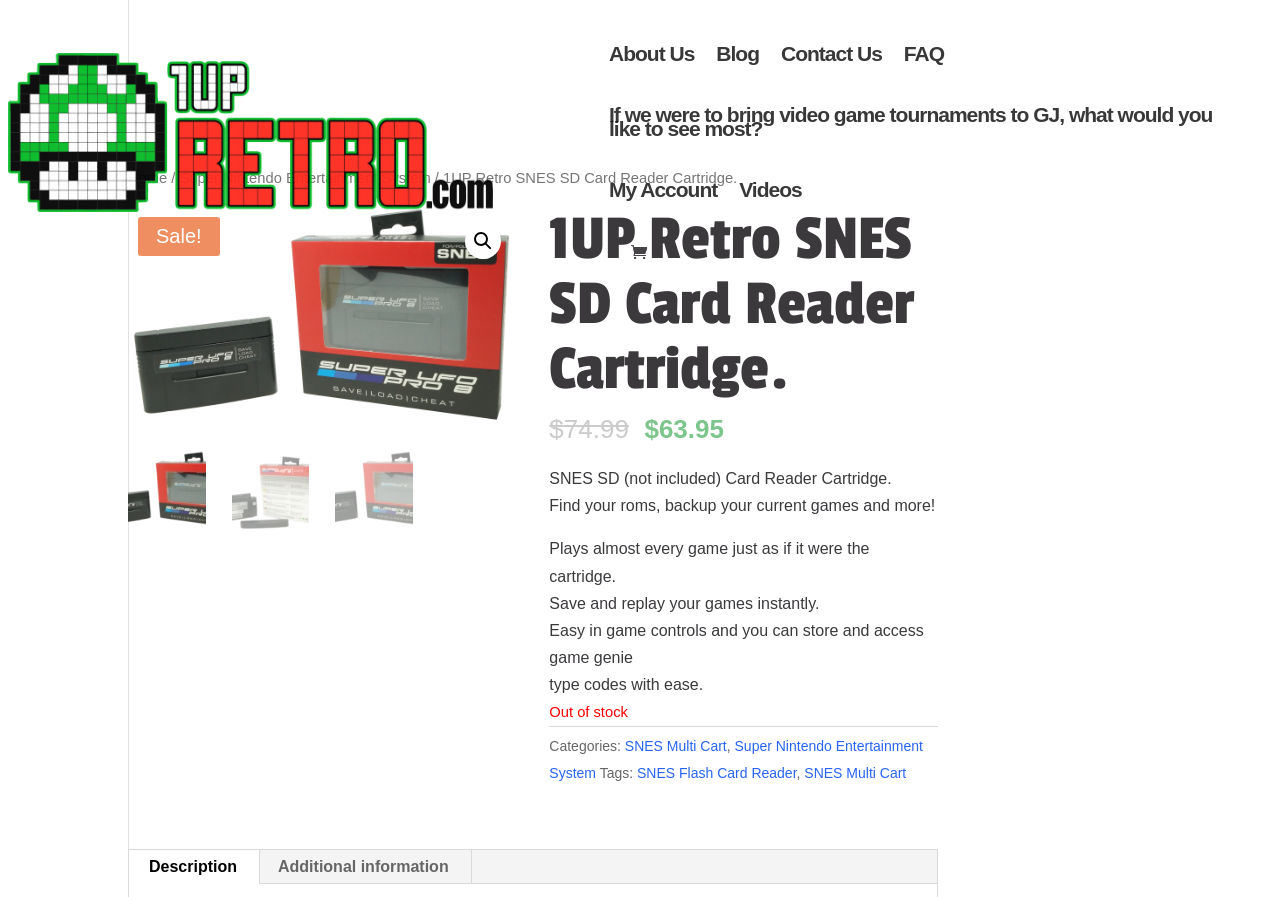Can you show the bounding box coordinates of the region to click on to complete the task described in the instruction: "View the blog"?

[0.56, 0.052, 0.593, 0.12]